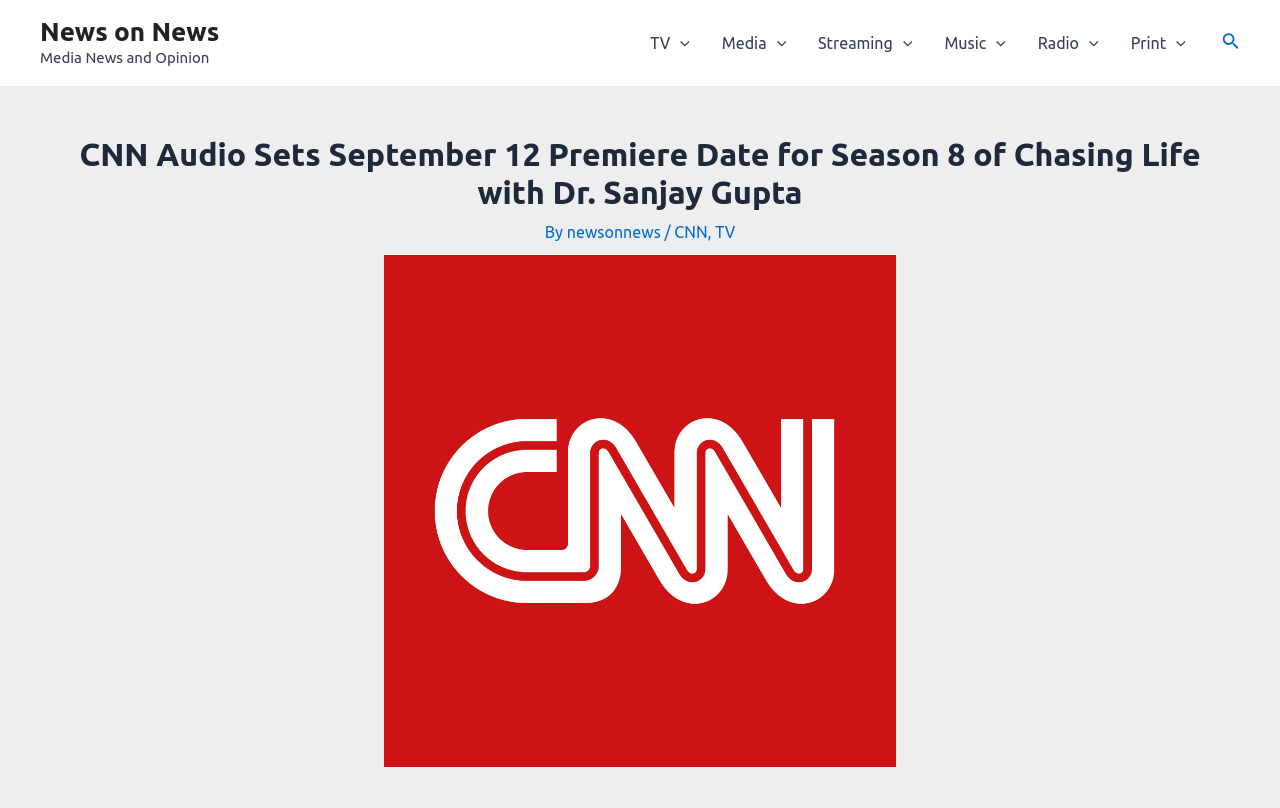Given the description "Inspirationandexploration.com", provide the bounding box coordinates of the corresponding UI element.

None